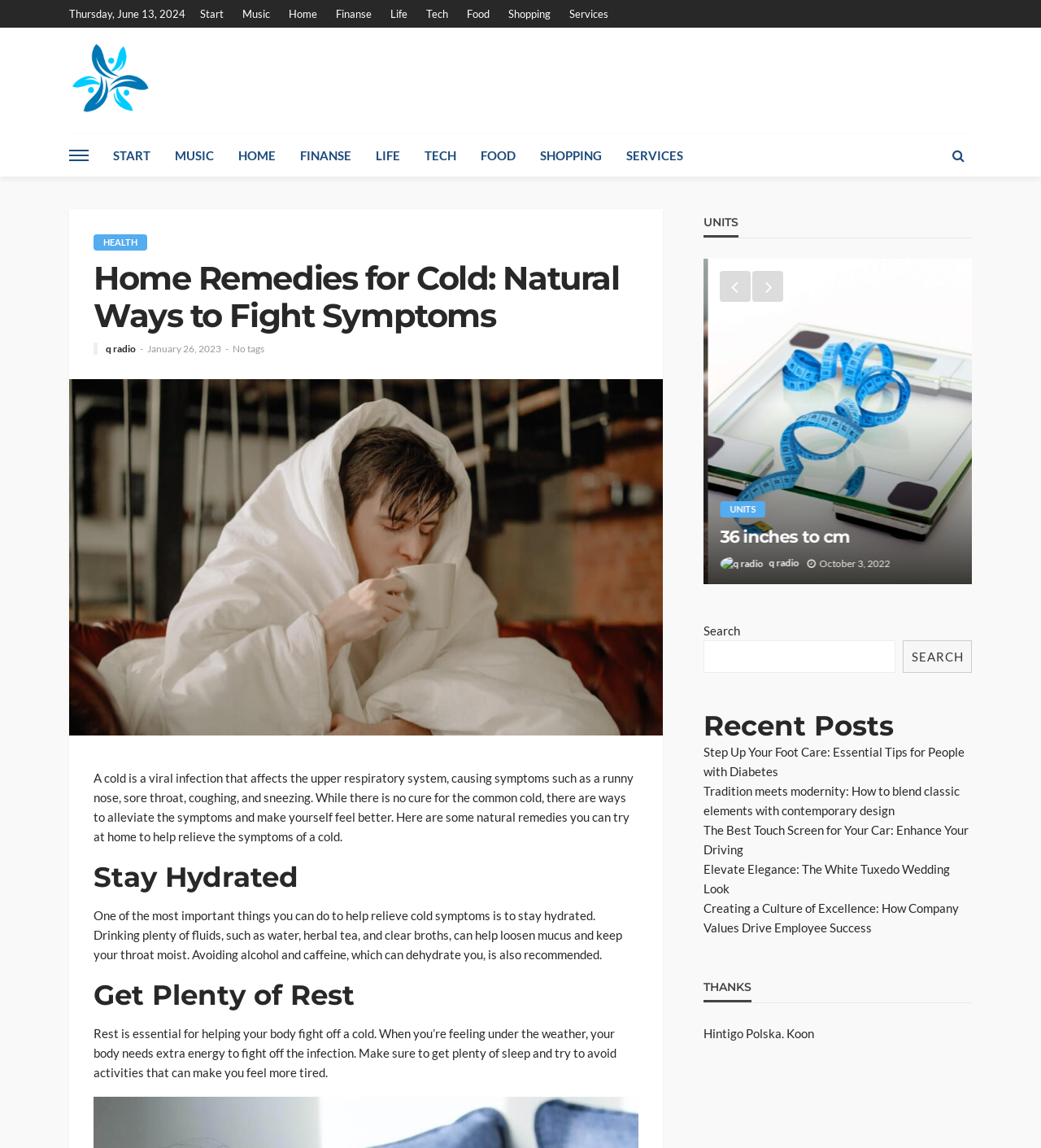Please mark the clickable region by giving the bounding box coordinates needed to complete this instruction: "search for something".

None